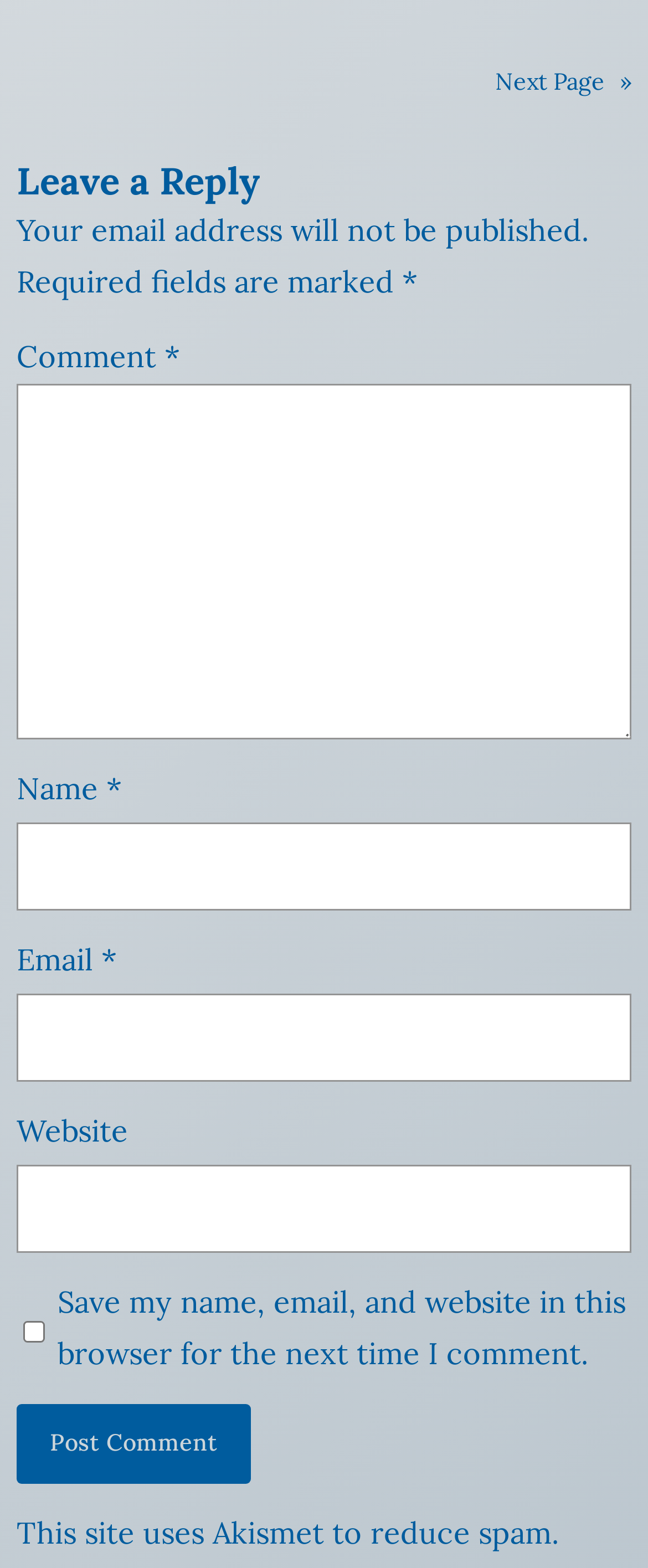Determine the bounding box coordinates (top-left x, top-left y, bottom-right x, bottom-right y) of the UI element described in the following text: Next Page»

[0.764, 0.04, 0.974, 0.065]